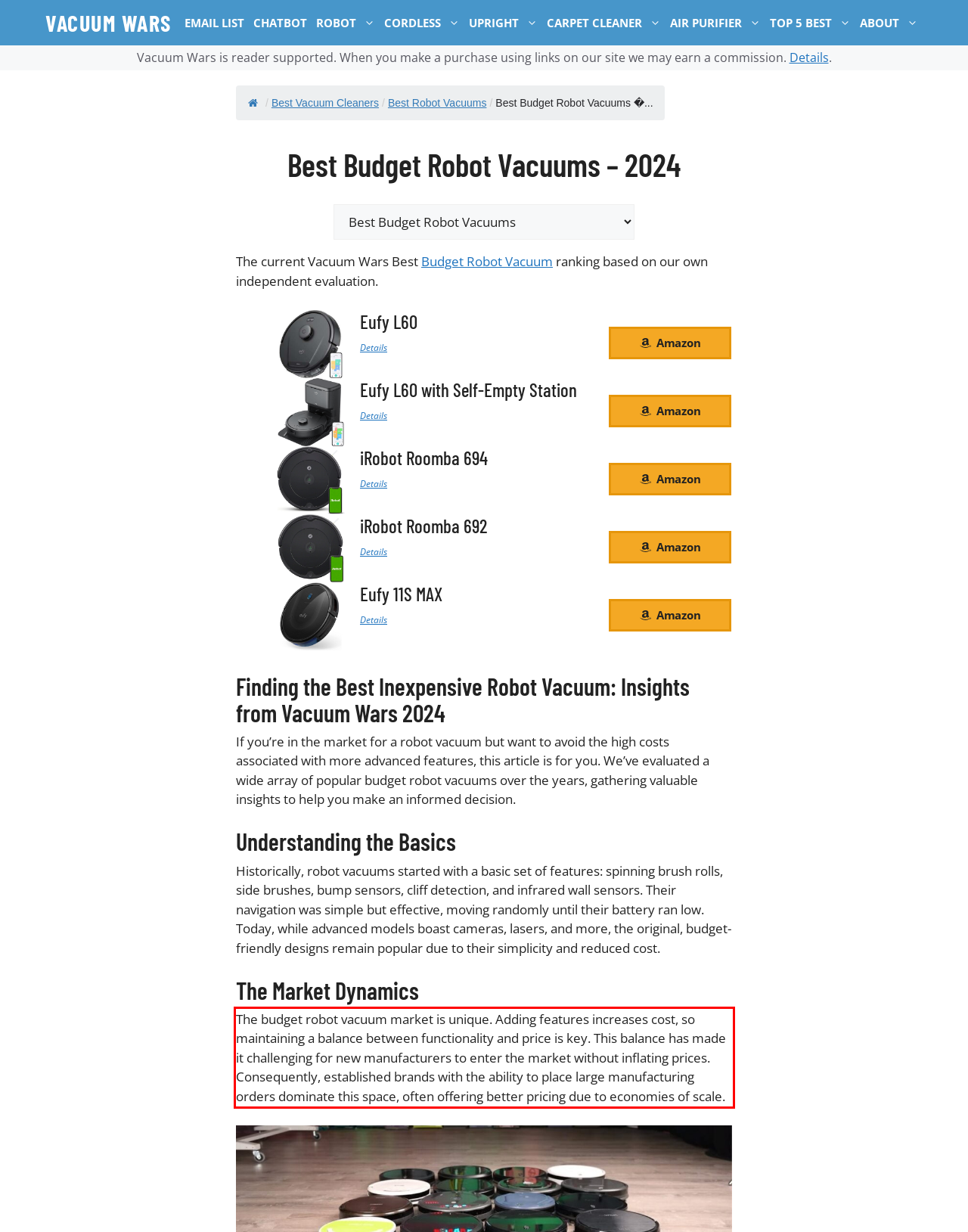Using the provided screenshot of a webpage, recognize the text inside the red rectangle bounding box by performing OCR.

The budget robot vacuum market is unique. Adding features increases cost, so maintaining a balance between functionality and price is key. This balance has made it challenging for new manufacturers to enter the market without inflating prices. Consequently, established brands with the ability to place large manufacturing orders dominate this space, often offering better pricing due to economies of scale.